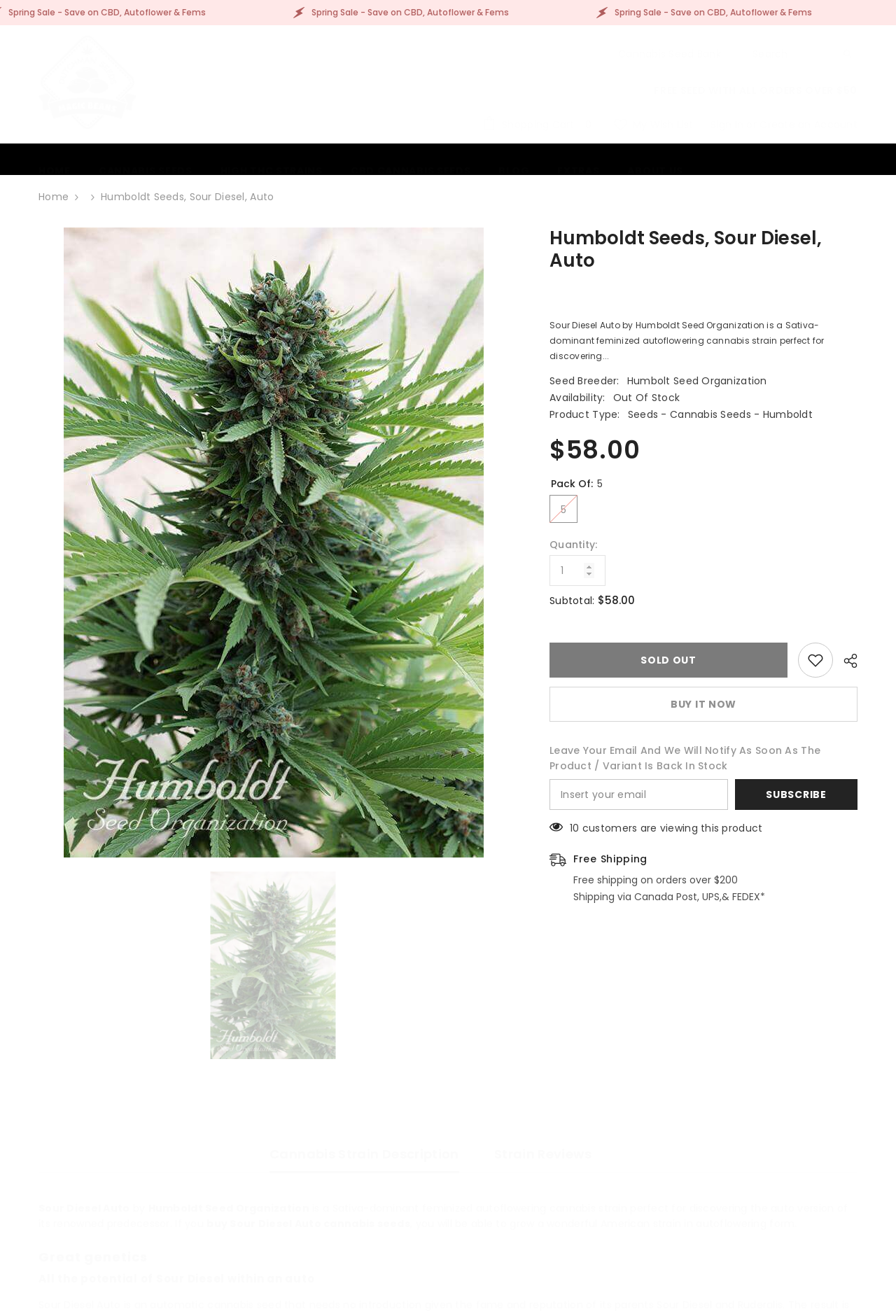Pinpoint the bounding box coordinates for the area that should be clicked to perform the following instruction: "View shopping cart".

[0.538, 0.088, 0.665, 0.101]